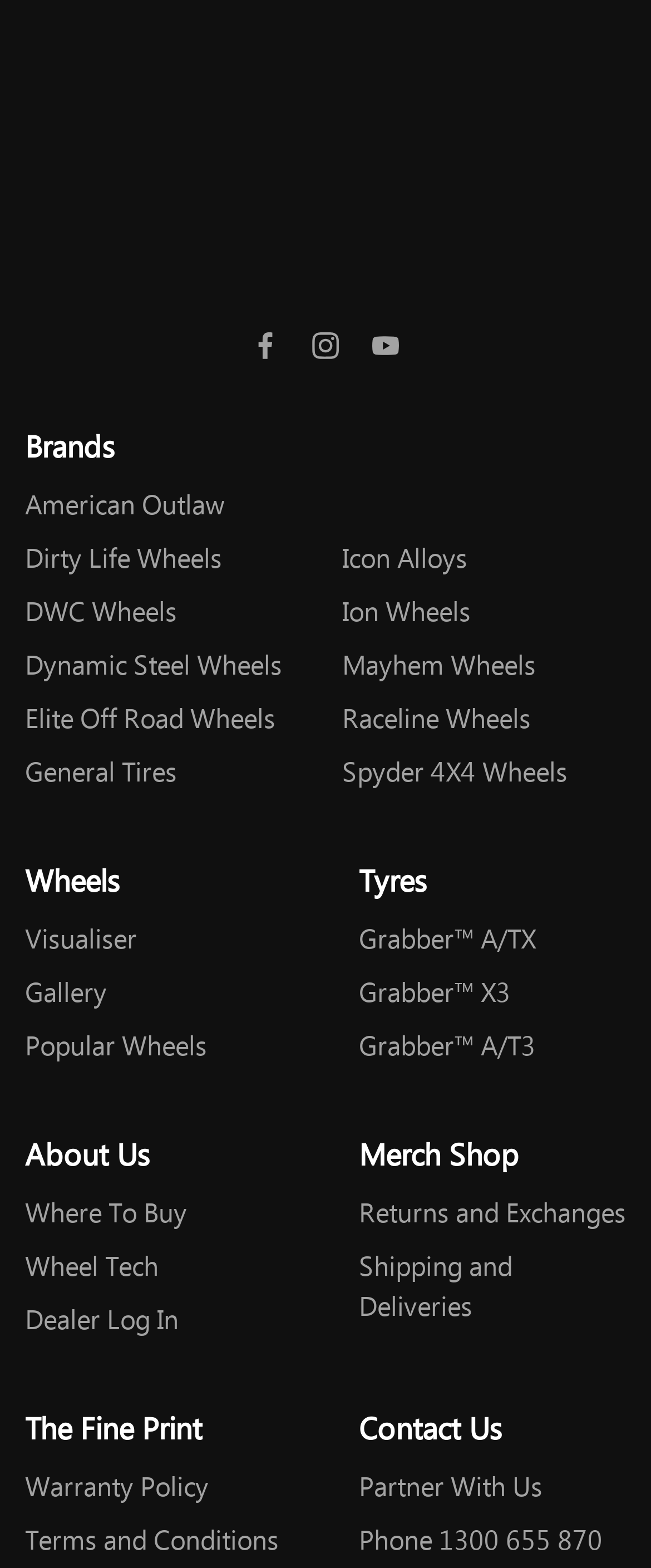What social media platforms are linked? Look at the image and give a one-word or short phrase answer.

Facebook, Instagram, YouTube